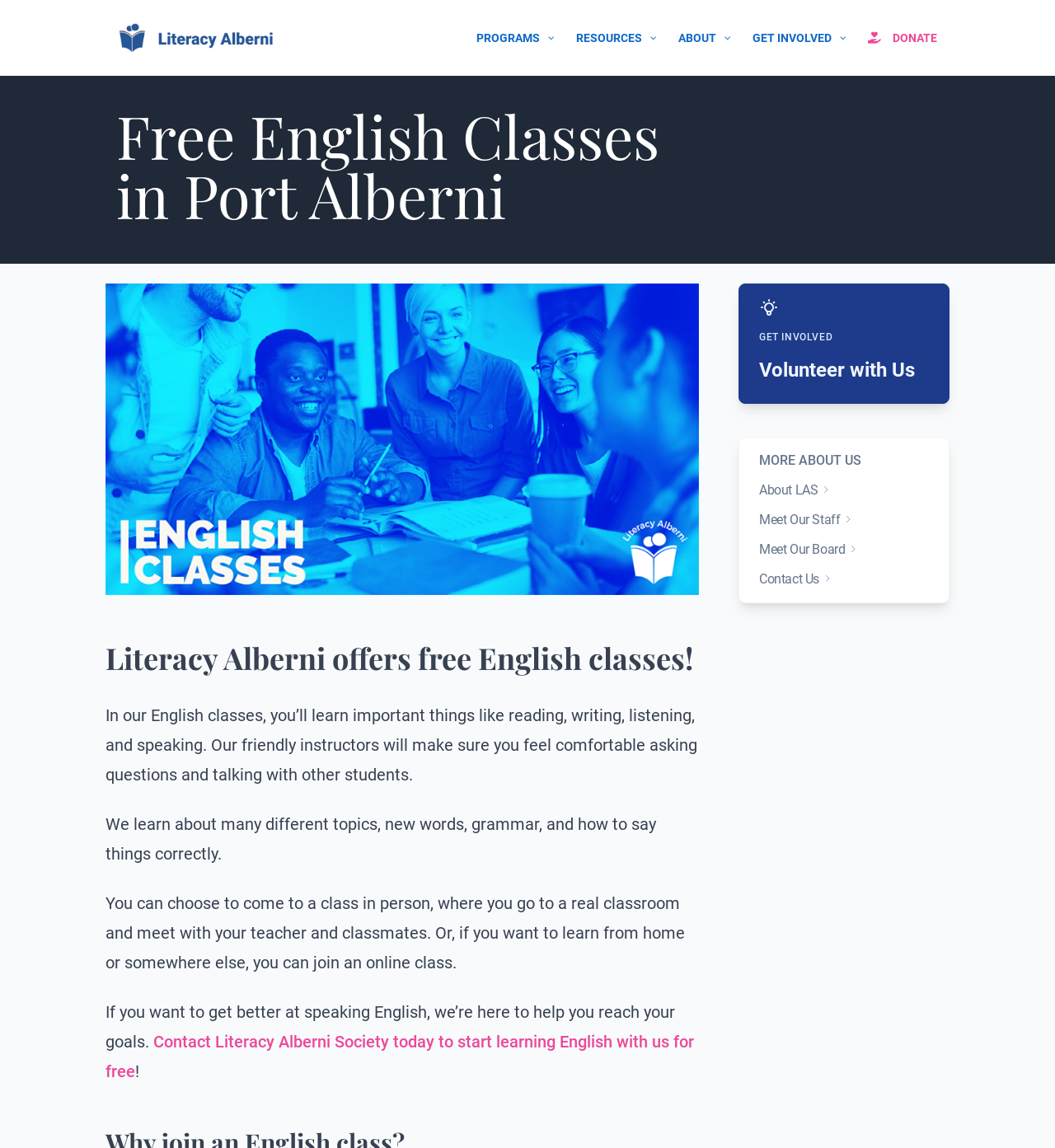Give an extensive and precise description of the webpage.

The webpage is about Literacy Alberni, an organization that offers free English classes to individuals who want to improve their language skills. At the top of the page, there is a header section with a logo image and a link to the organization's name. Below the header, there are five main navigation links: PROGRAMS, RESOURCES, ABOUT, GET INVOLVED, and DONATE.

The main content of the page is divided into two sections. On the left side, there is a heading that reads "Free English Classes in Port Alberni" followed by a brief description of the classes and their benefits. There are three paragraphs of text that explain what students can expect to learn in the classes, the flexibility of in-person and online classes, and the organization's goal to help individuals improve their English speaking skills. Below the text, there is a call-to-action link to contact the organization to start learning English for free.

On the right side of the page, there is a section with a heading "GET INVOLVED" and a subheading "Volunteer with Us". Below this, there are three links to learn more about the organization: "About LAS", "Meet Our Staff", and "Meet Our Board". Each link has a corresponding image next to it. At the bottom of this section, there is a "Contact Us" link with an image.

Throughout the page, there are several images, including a logo, a picture related to English classes, and icons next to the navigation links and the "GET INVOLVED" section. The overall layout is organized, with clear headings and concise text that effectively communicates the organization's mission and services.